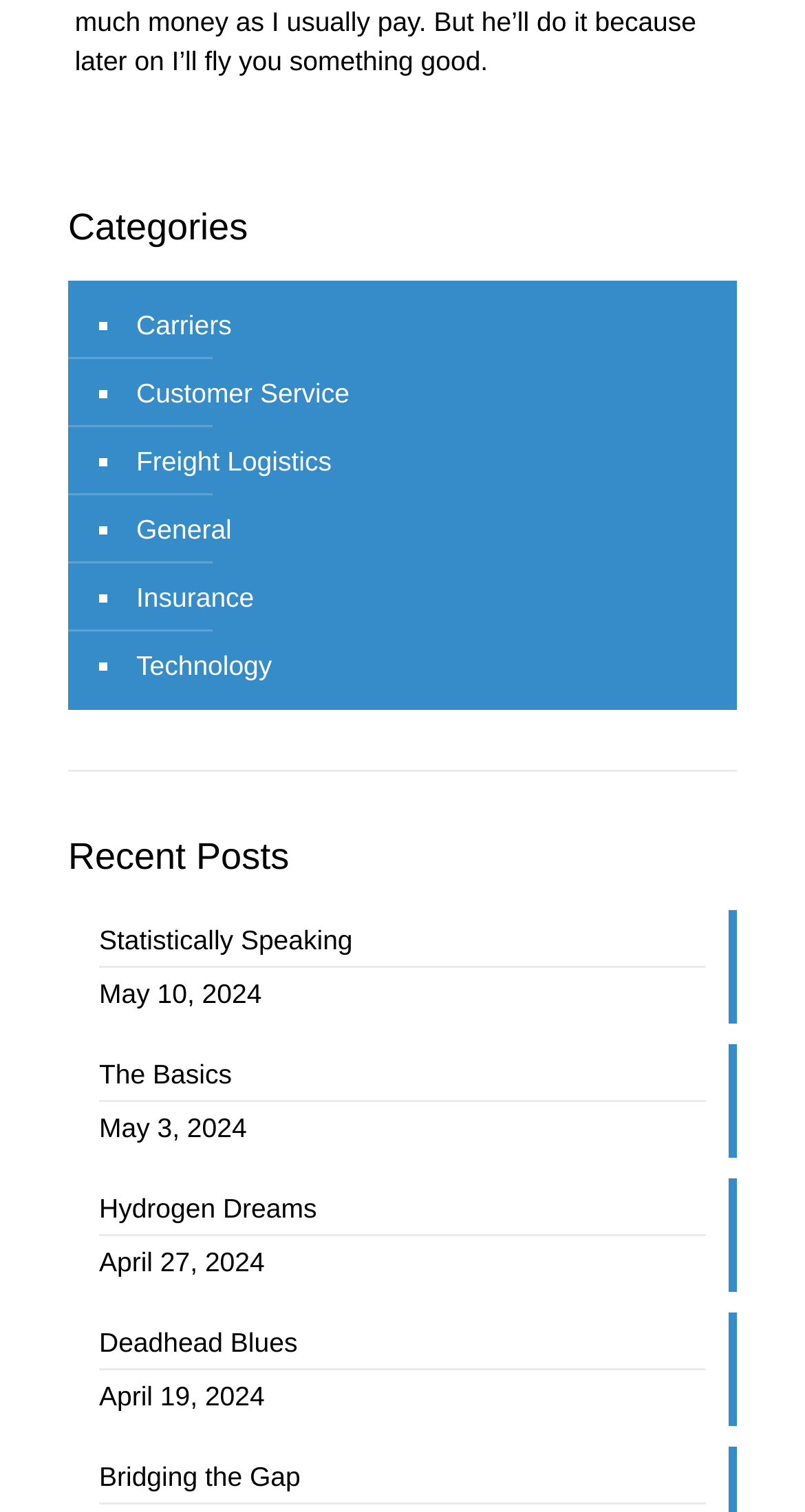Locate the bounding box of the user interface element based on this description: "Carriers".

[0.162, 0.193, 0.288, 0.238]